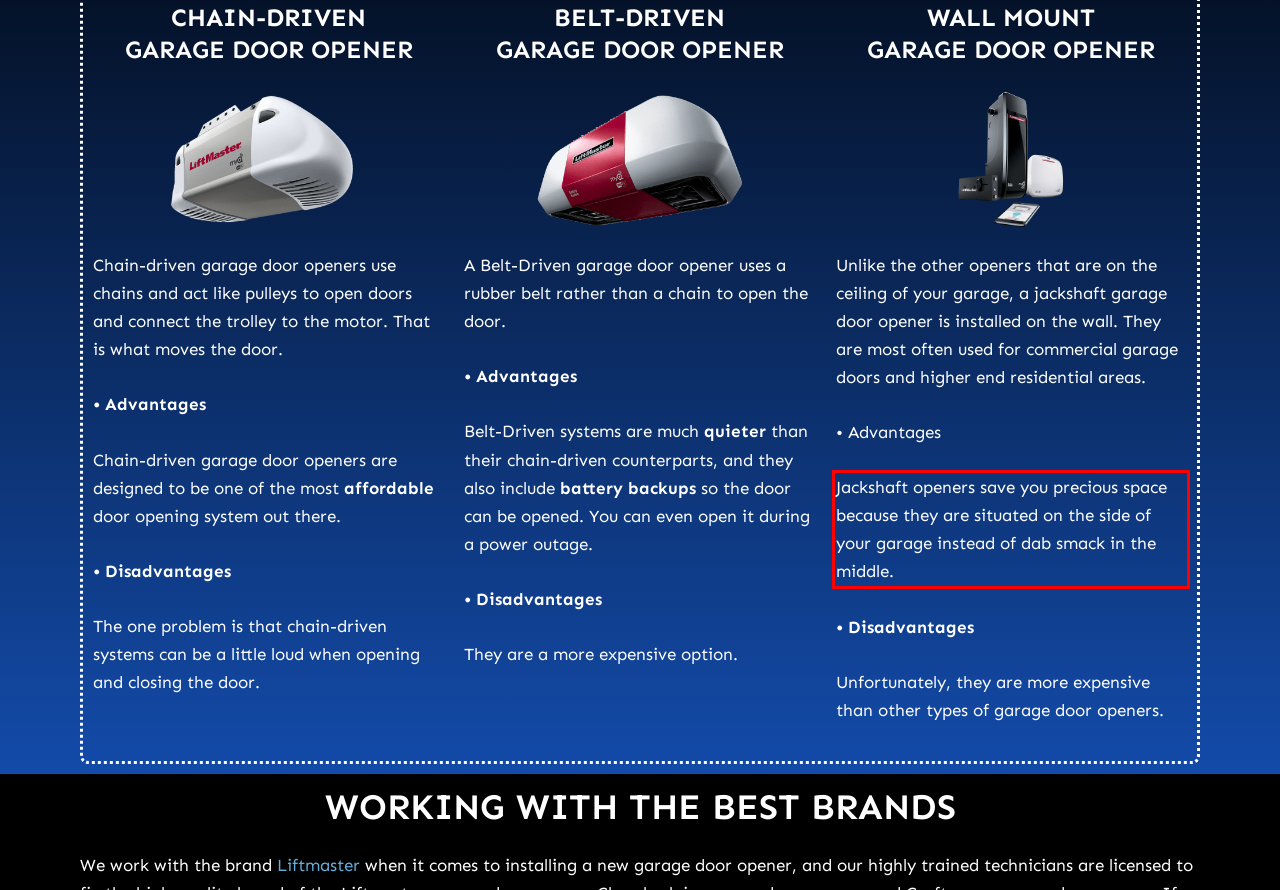Please perform OCR on the text content within the red bounding box that is highlighted in the provided webpage screenshot.

Jackshaft openers save you precious space because they are situated on the side of your garage instead of dab smack in the middle.